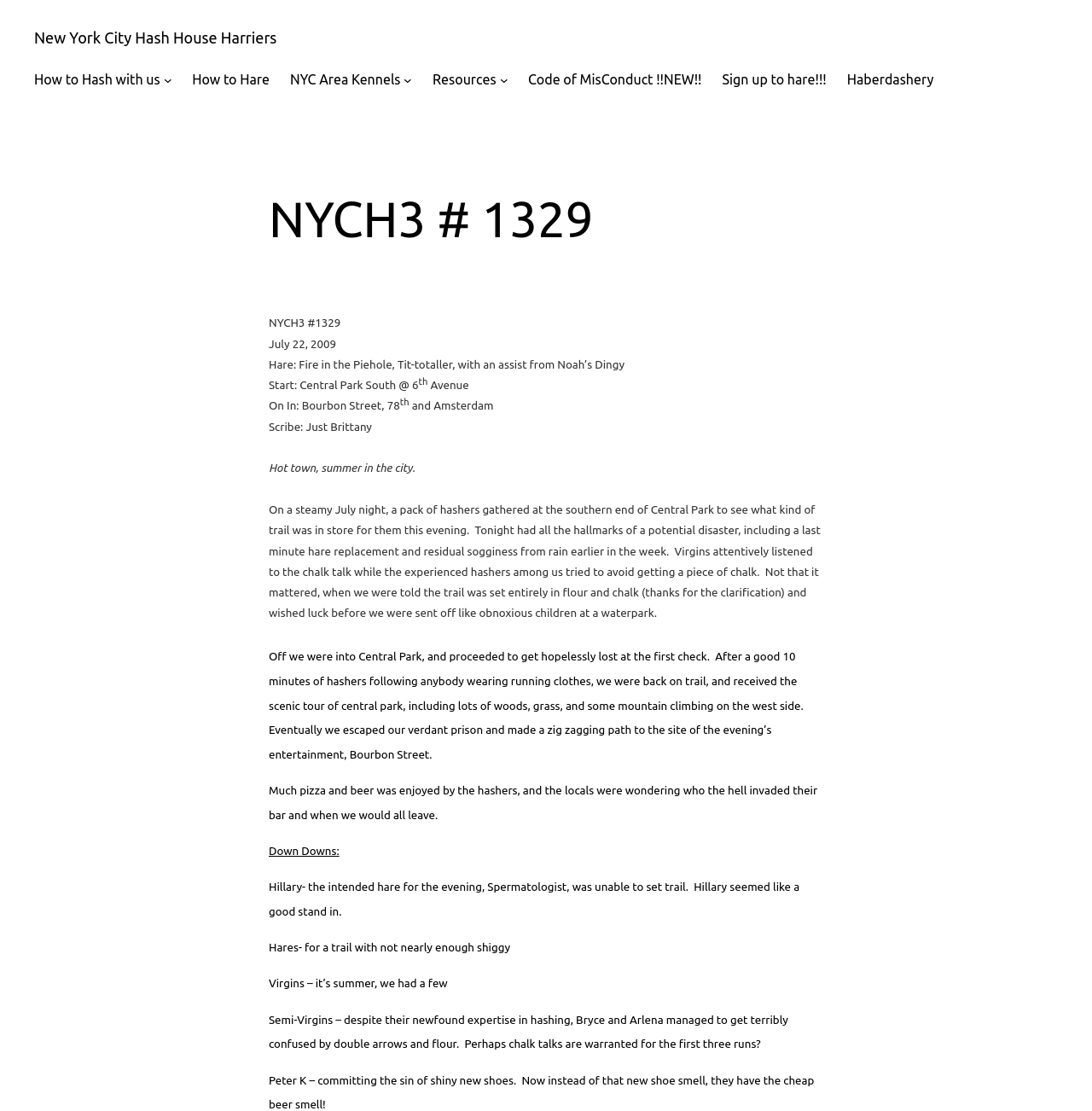Determine the bounding box coordinates of the clickable region to execute the instruction: "Click on 'Haberdashery'". The coordinates should be four float numbers between 0 and 1, denoted as [left, top, right, bottom].

[0.776, 0.062, 0.855, 0.082]